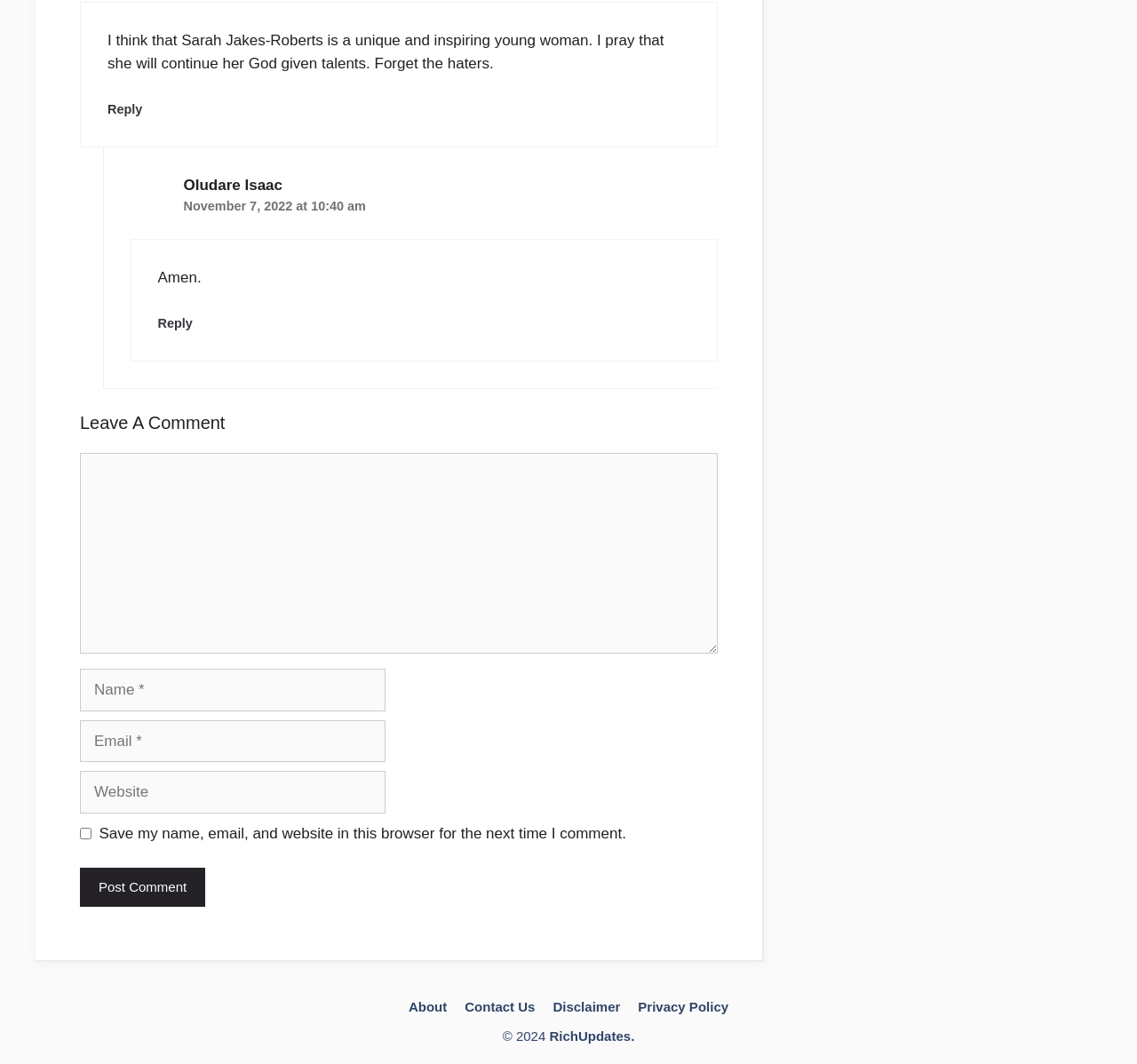Locate the bounding box coordinates of the clickable region to complete the following instruction: "Click to reply to Oludare Isaac."

[0.139, 0.297, 0.169, 0.31]